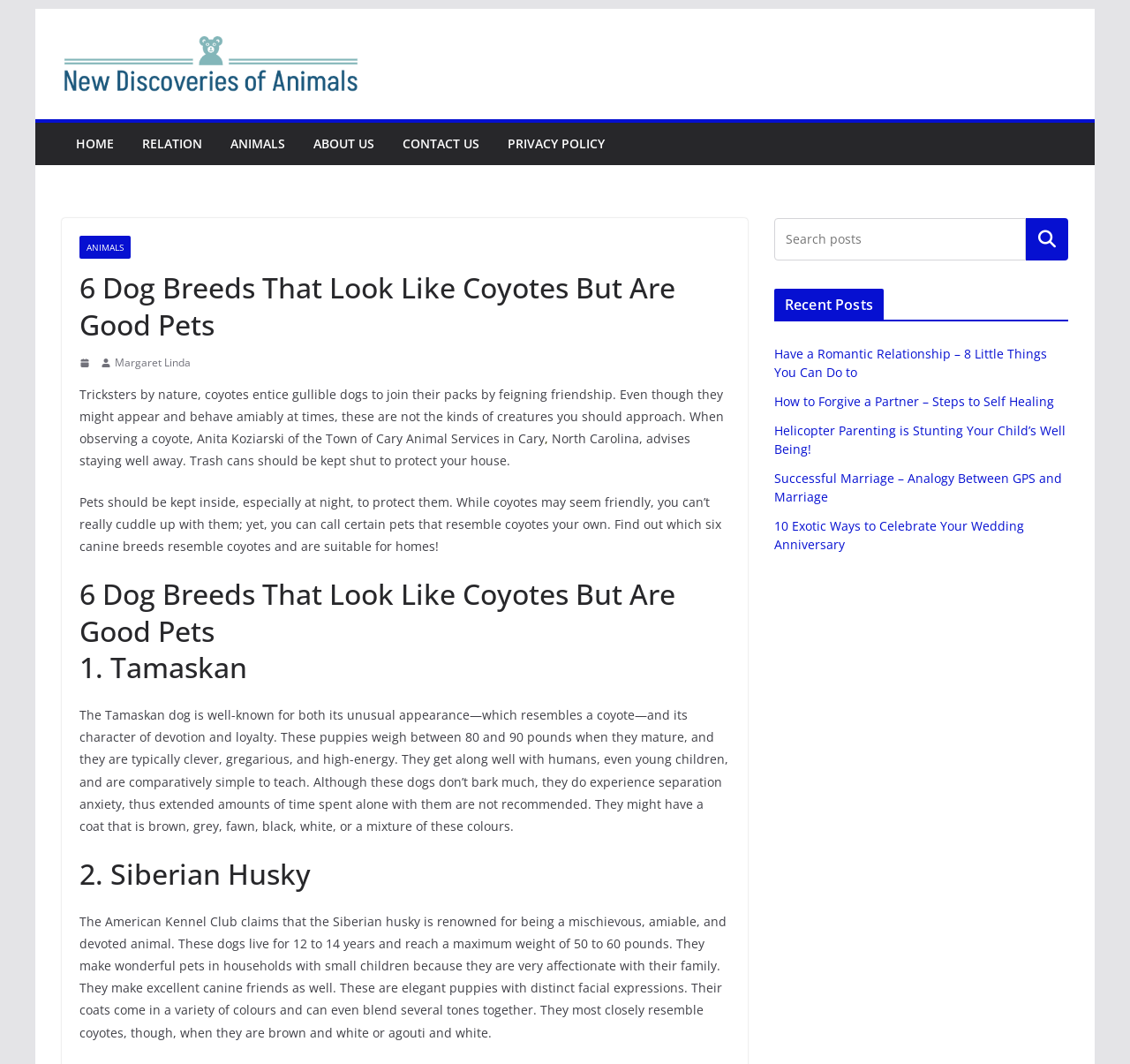Locate the bounding box coordinates of the UI element described by: "publication". Provide the coordinates as four float numbers between 0 and 1, formatted as [left, top, right, bottom].

None